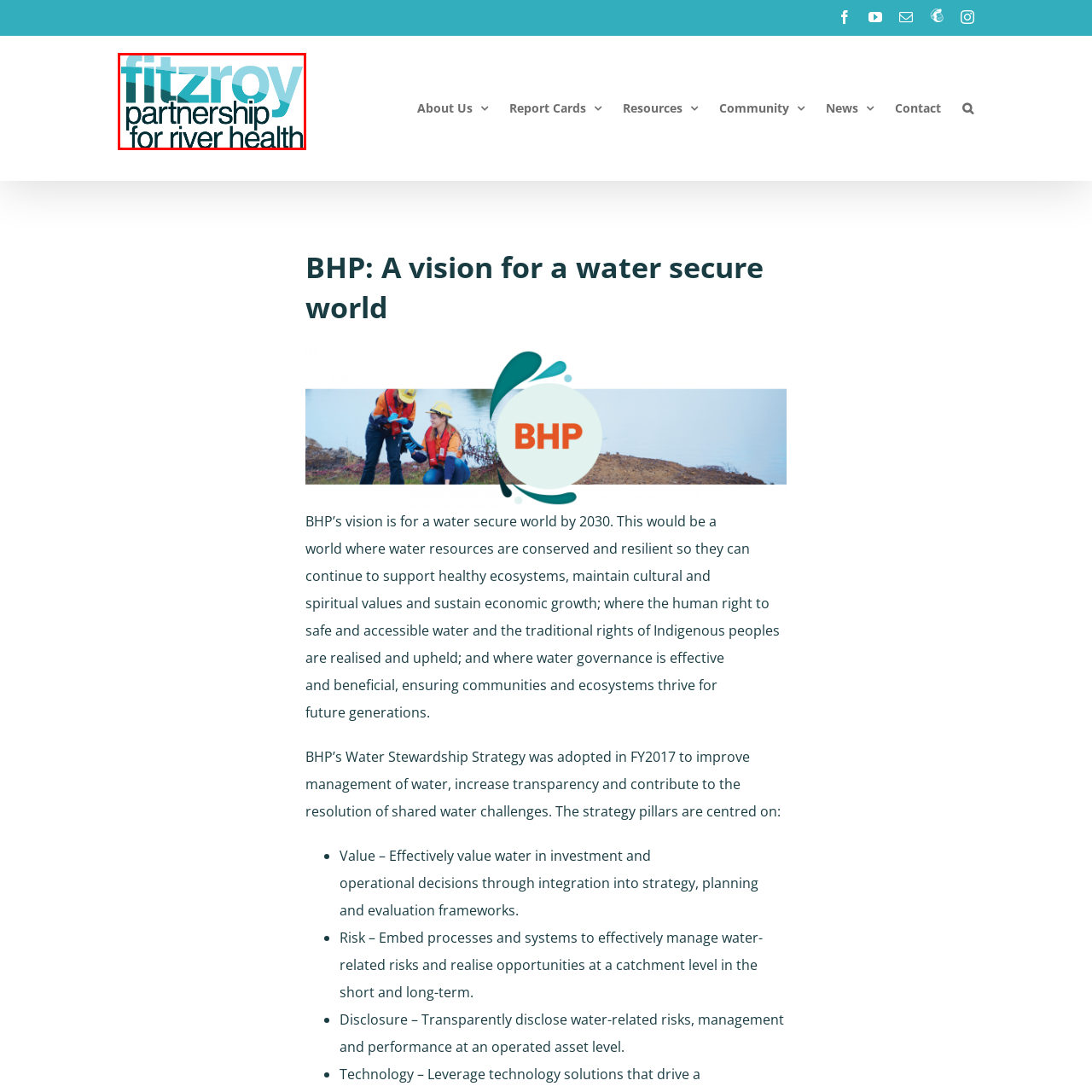Inspect the section highlighted in the red box, What is the purpose of the Fitzroy Partnership? 
Answer using a single word or phrase.

River health